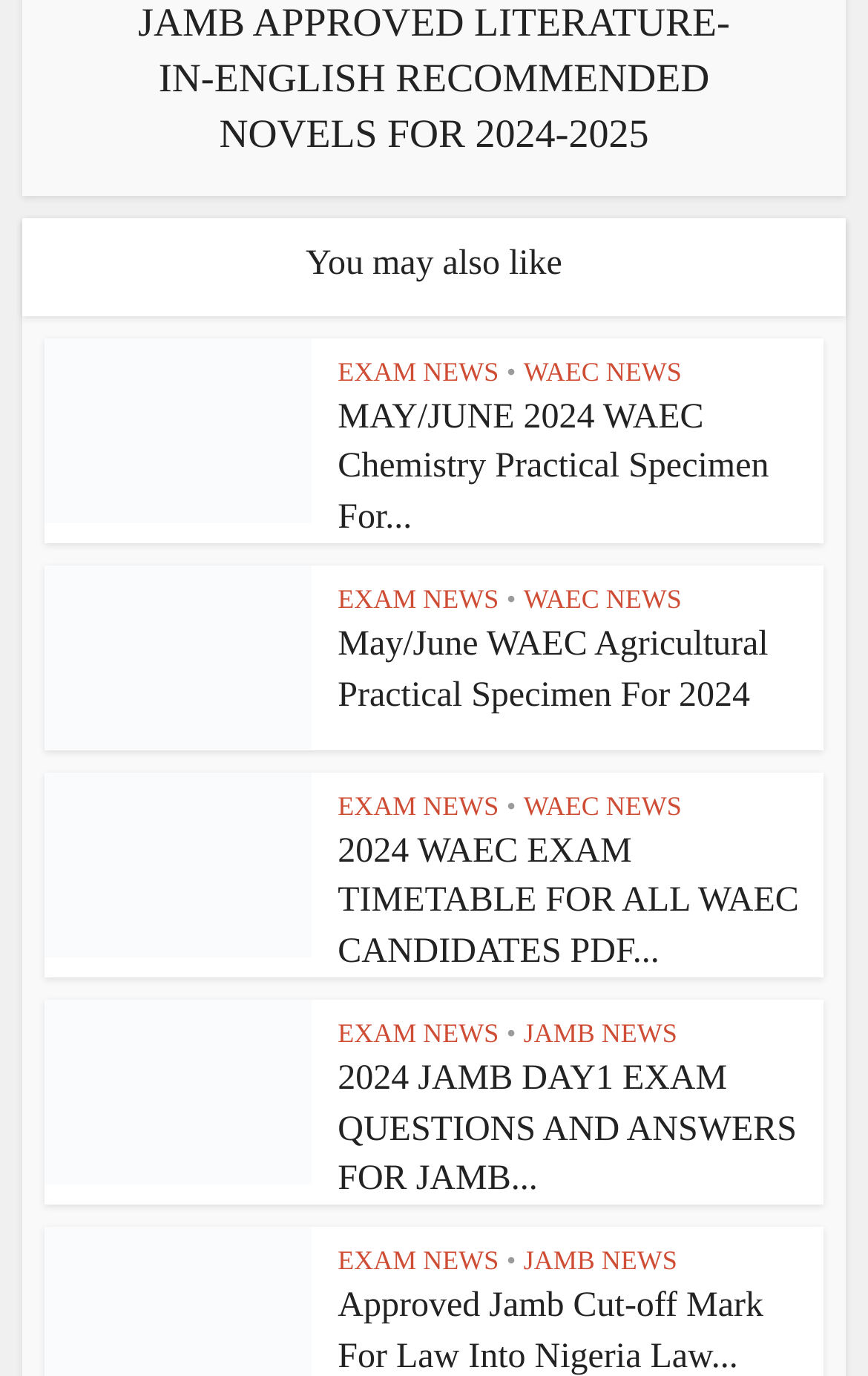How many images are on this webpage?
By examining the image, provide a one-word or phrase answer.

4